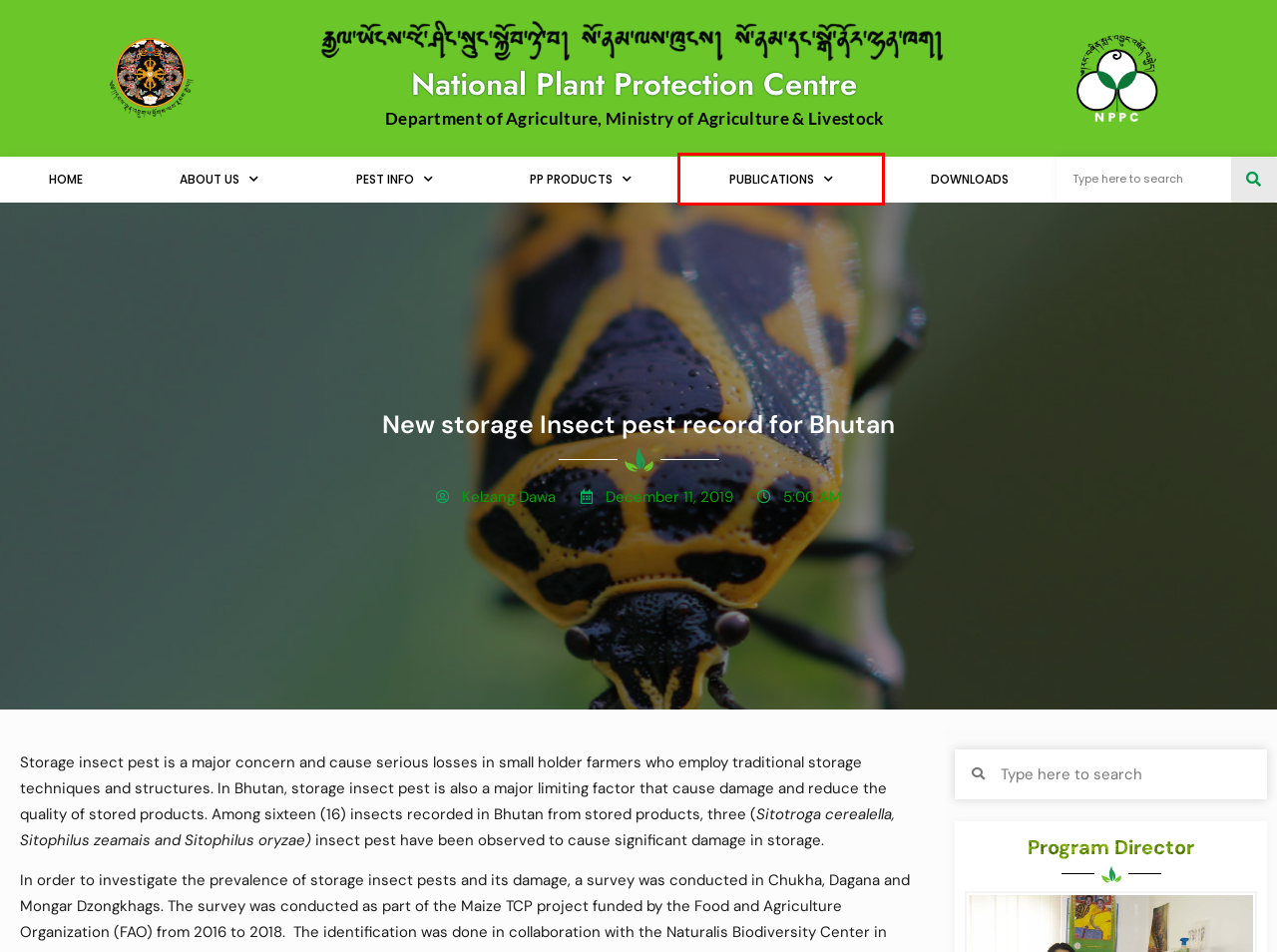Given a screenshot of a webpage with a red bounding box, please pick the webpage description that best fits the new webpage after clicking the element inside the bounding box. Here are the candidates:
A. About Us - National Plant Protection Centre
B. June 2023 - National Plant Protection Centre
C. Publications Archives - National Plant Protection Centre
D. Forms - National Plant Protection Centre
E. PP Products - National Plant Protection Centre
F. September 2020 - National Plant Protection Centre
G. National Plant Protection Centre - National Plant Protection Centre
H. Kelzang Dawa, Author at National Plant Protection Centre

C